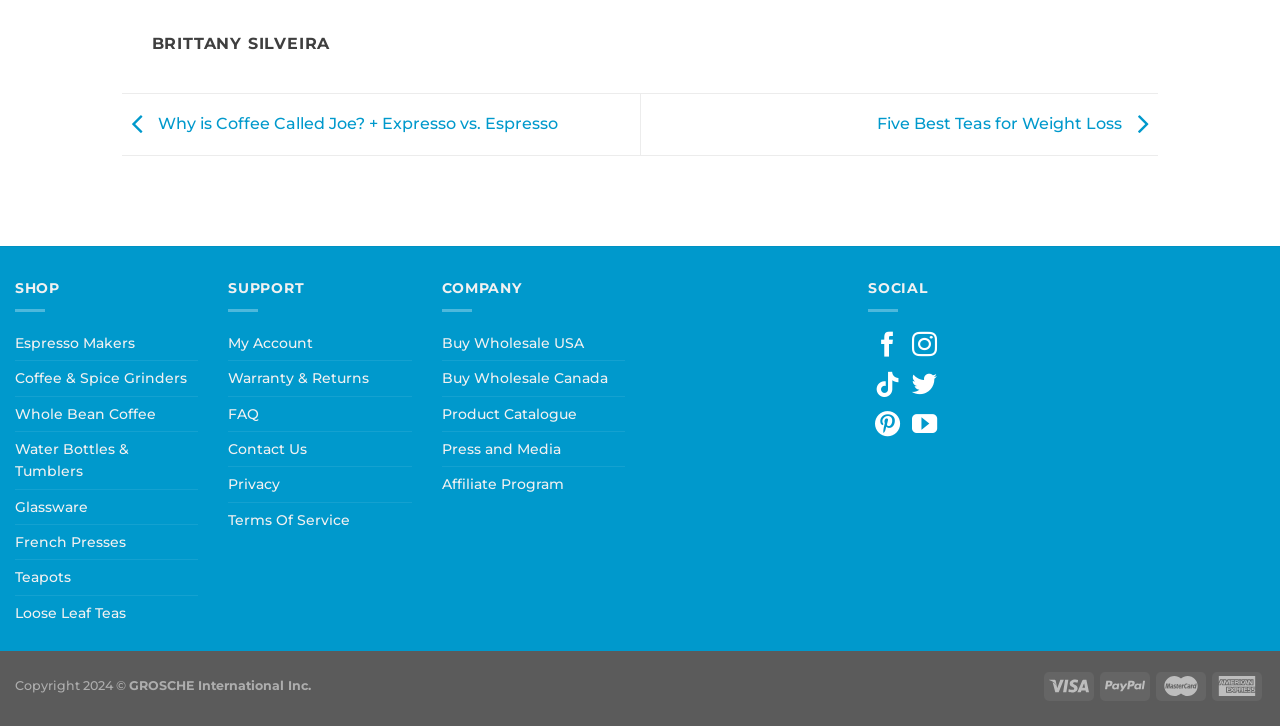Find the bounding box of the web element that fits this description: "Coffee & Spice Grinders".

[0.012, 0.497, 0.146, 0.545]